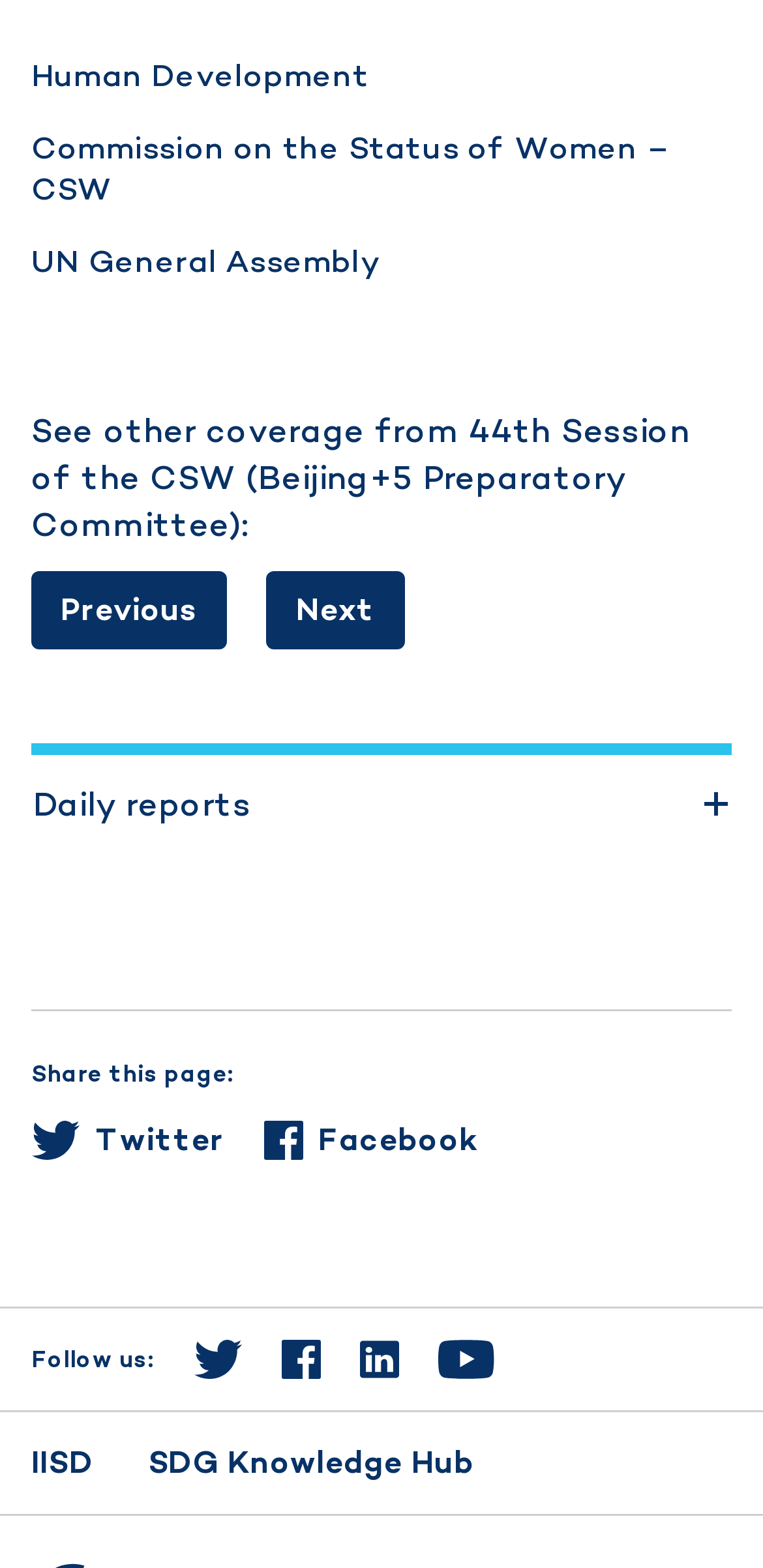What are the two navigation options at the top of the page?
Provide a well-explained and detailed answer to the question.

The two navigation options at the top of the page are 'Previous' and 'Next' links, which can be used to navigate through the coverage pages.